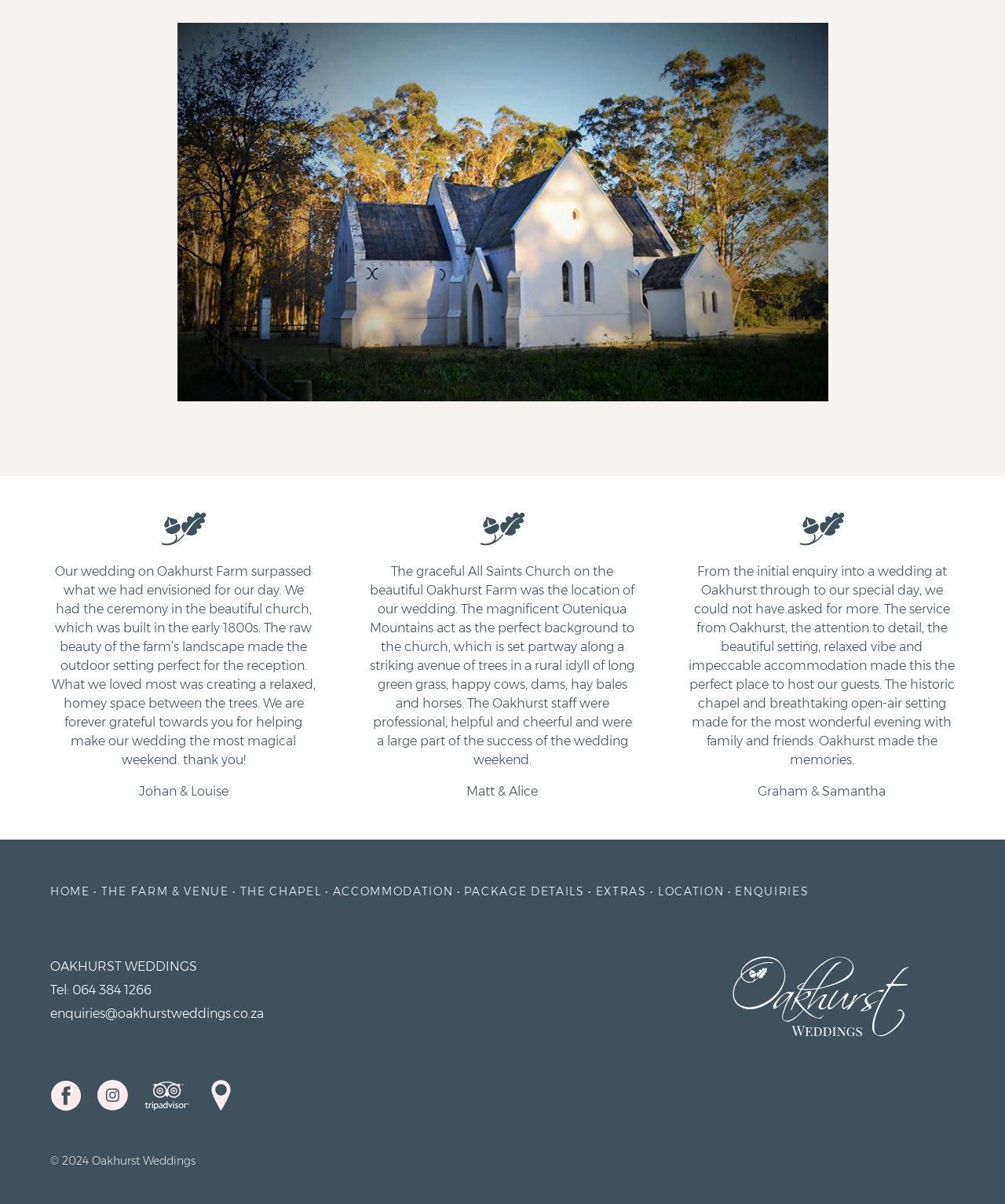Determine the bounding box coordinates of the clickable area required to perform the following instruction: "Read the testimonial of Johan & Louise". The coordinates should be represented as four float numbers between 0 and 1: [left, top, right, bottom].

[0.138, 0.651, 0.227, 0.663]